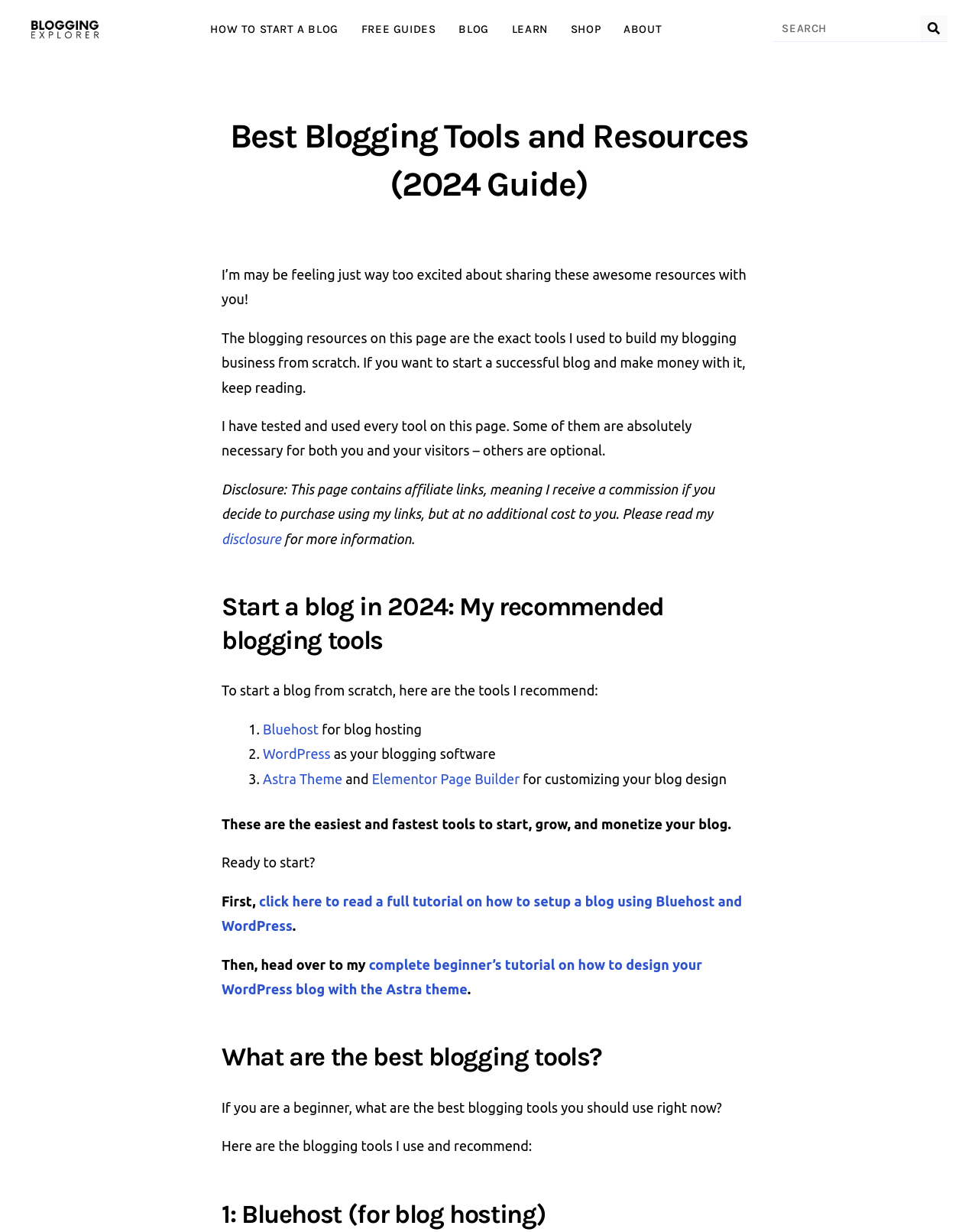Identify the bounding box coordinates of the element to click to follow this instruction: 'Search for something'. Ensure the coordinates are four float values between 0 and 1, provided as [left, top, right, bottom].

[0.79, 0.012, 0.969, 0.034]